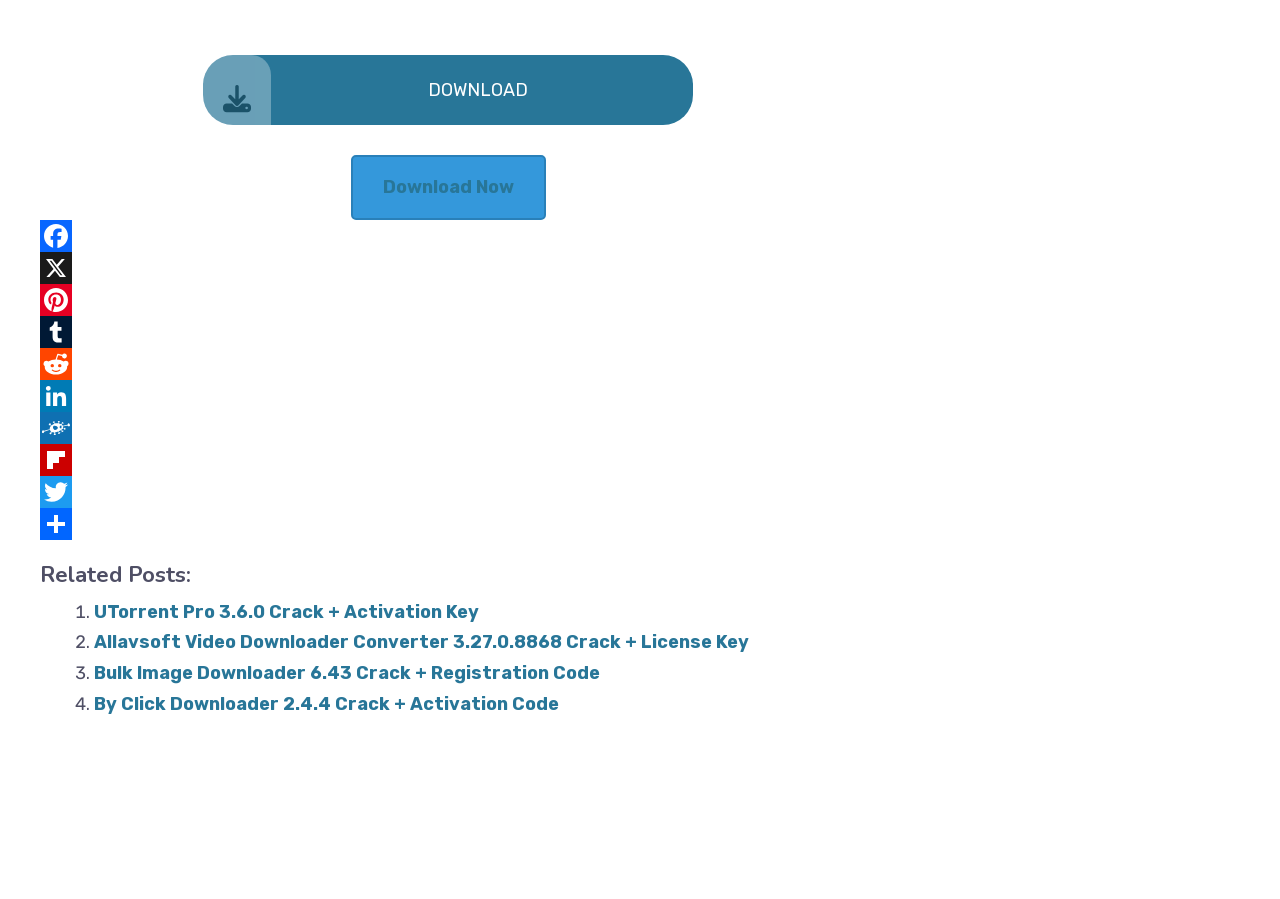Identify the bounding box coordinates for the element you need to click to achieve the following task: "Download the software". The coordinates must be four float values ranging from 0 to 1, formatted as [left, top, right, bottom].

[0.159, 0.061, 0.541, 0.14]